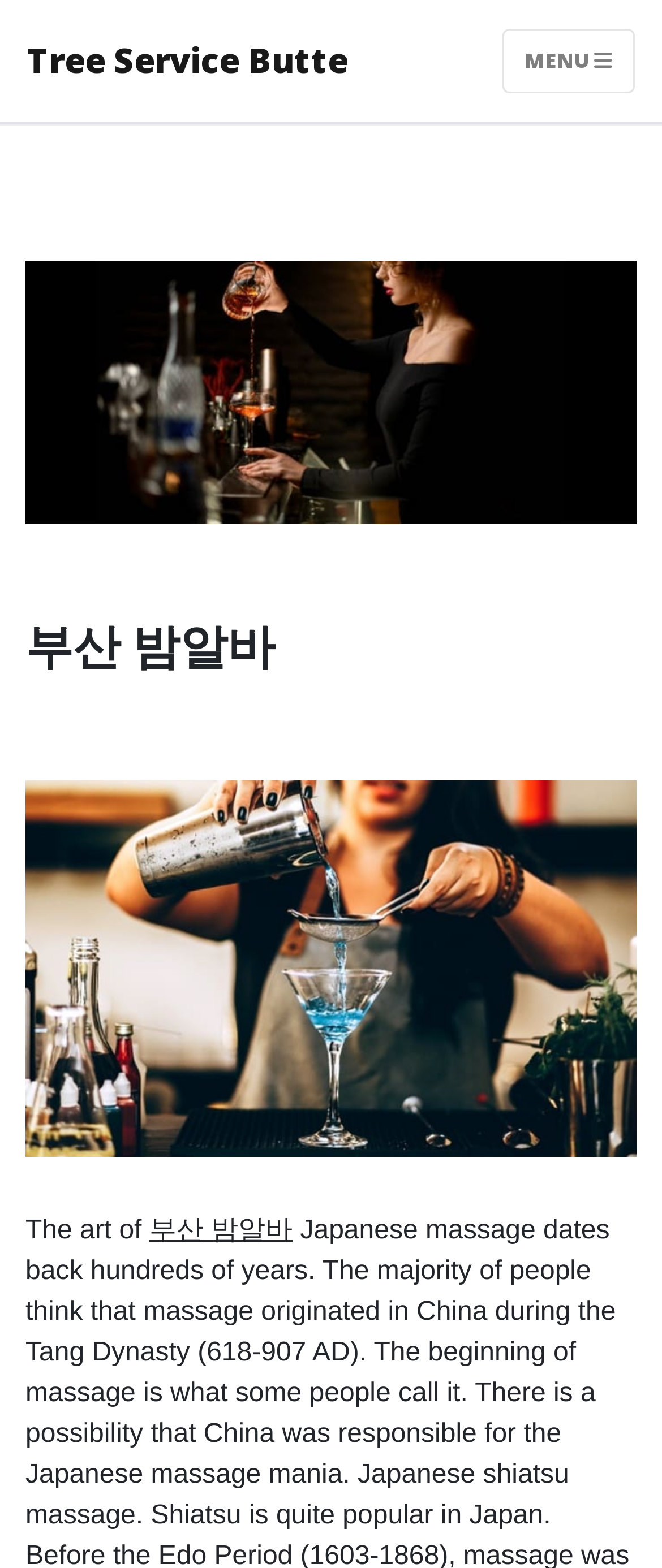What is the text above the '부산 밤알바' heading?
Using the picture, provide a one-word or short phrase answer.

The art of